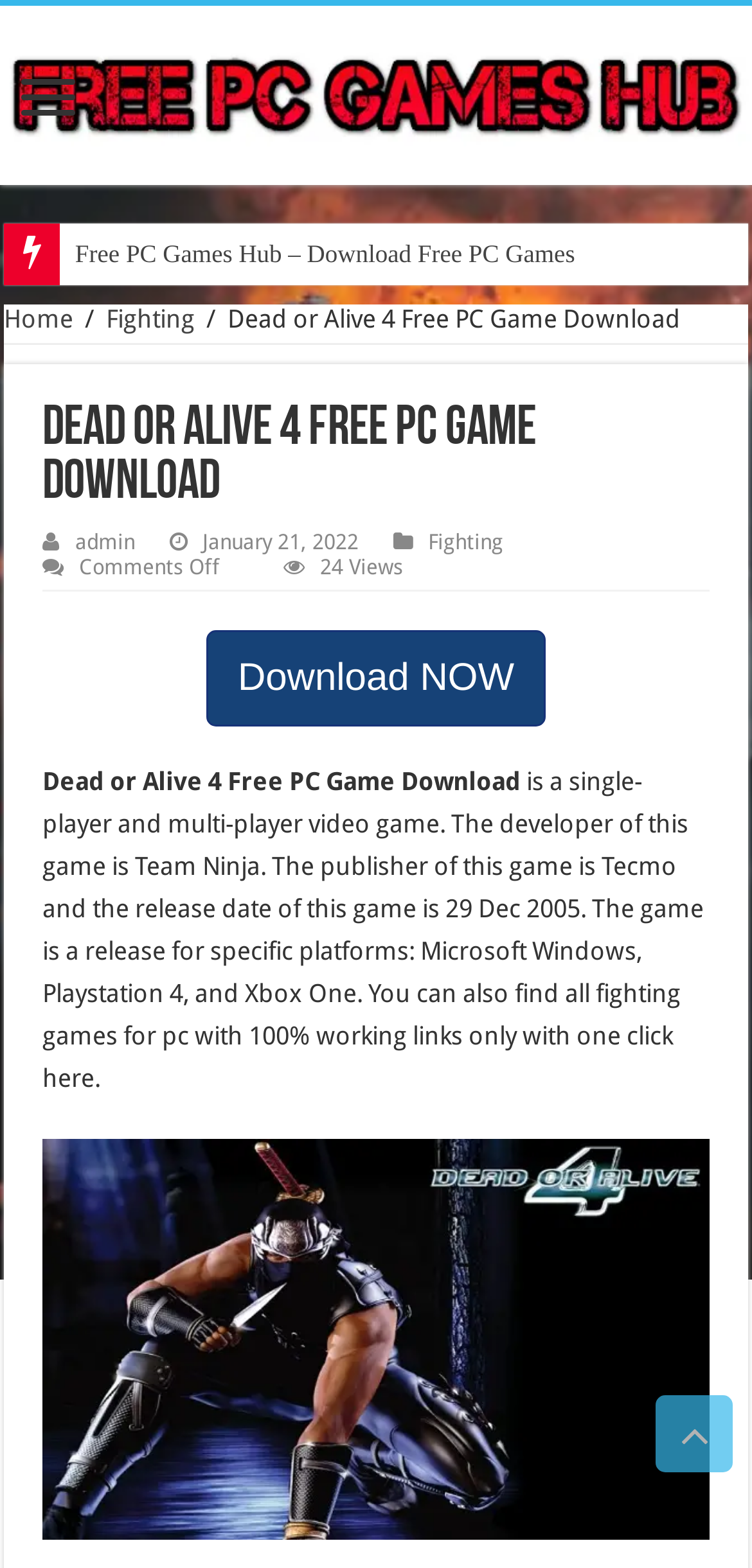Find and indicate the bounding box coordinates of the region you should select to follow the given instruction: "Visit the 'Home' page".

[0.005, 0.195, 0.097, 0.213]